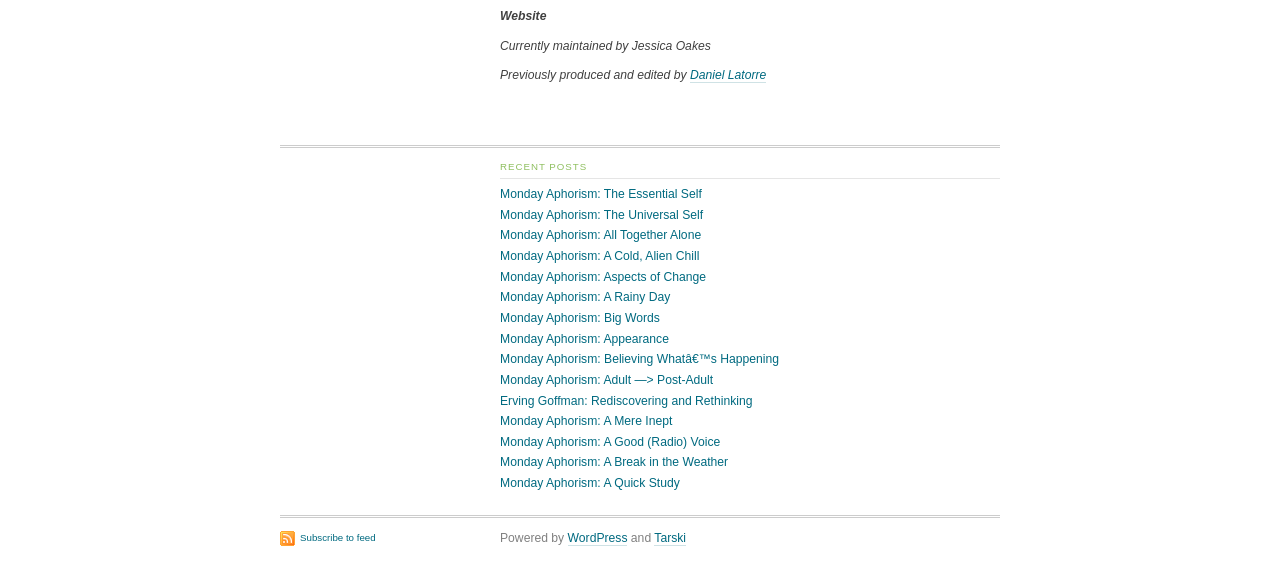Pinpoint the bounding box coordinates of the clickable element needed to complete the instruction: "View recent posts". The coordinates should be provided as four float numbers between 0 and 1: [left, top, right, bottom].

[0.391, 0.283, 0.781, 0.317]